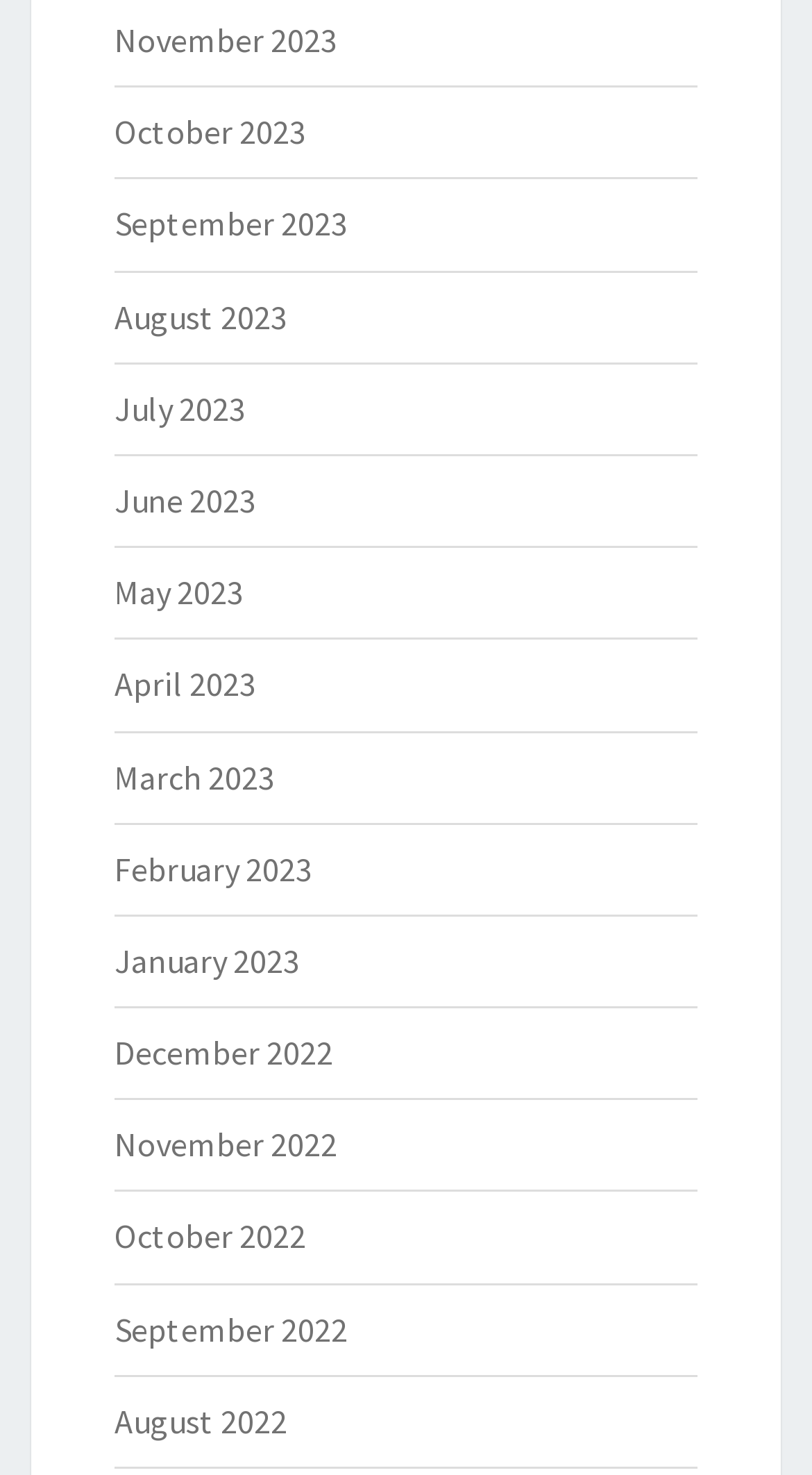Please identify the bounding box coordinates of the element that needs to be clicked to perform the following instruction: "view January 2023".

[0.141, 0.637, 0.369, 0.665]